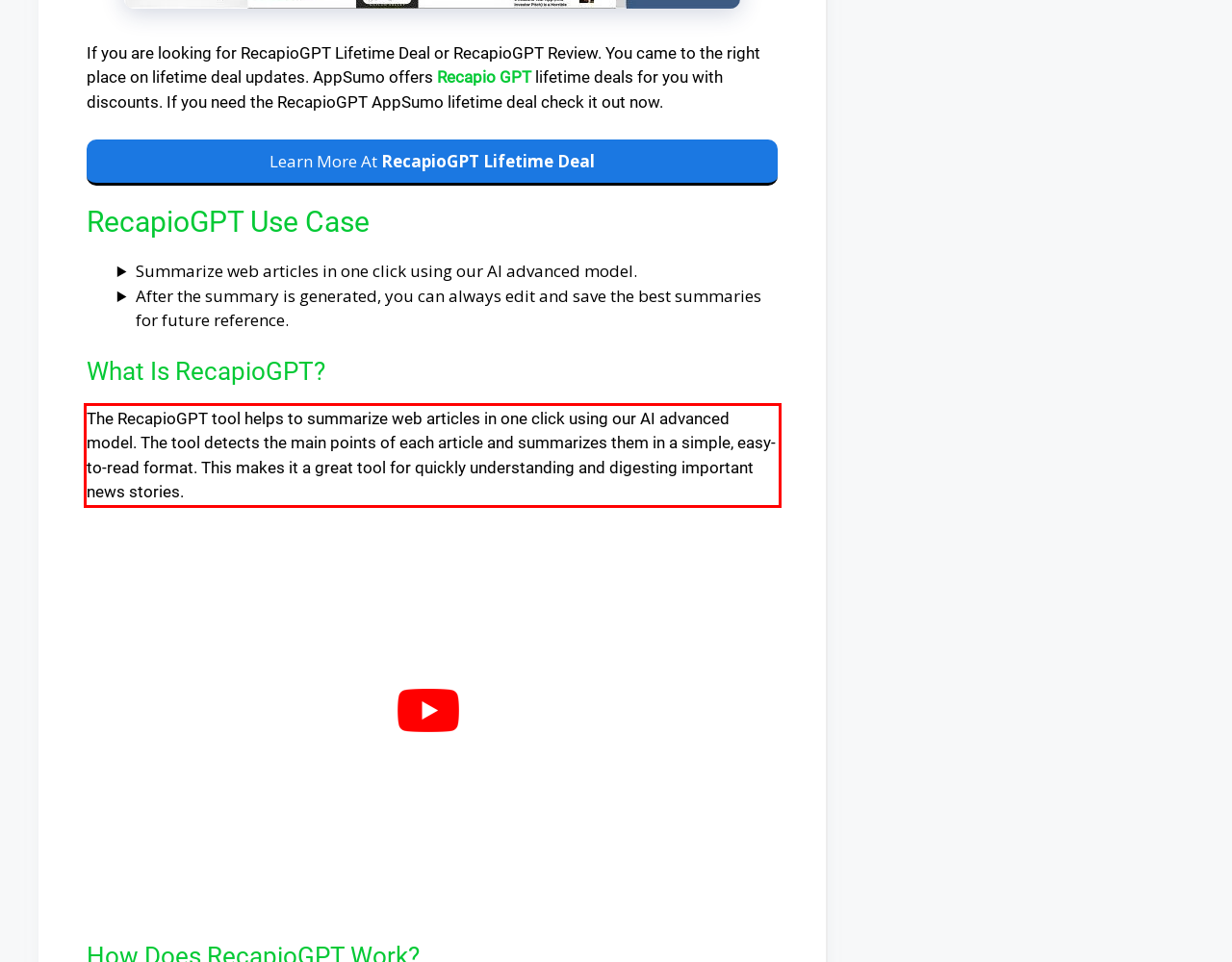Using the provided screenshot, read and generate the text content within the red-bordered area.

The RecapioGPT tool helps to summarize web articles in one click using our AI advanced model. The tool detects the main points of each article and summarizes them in a simple, easy-to-read format. This makes it a great tool for quickly understanding and digesting important news stories.